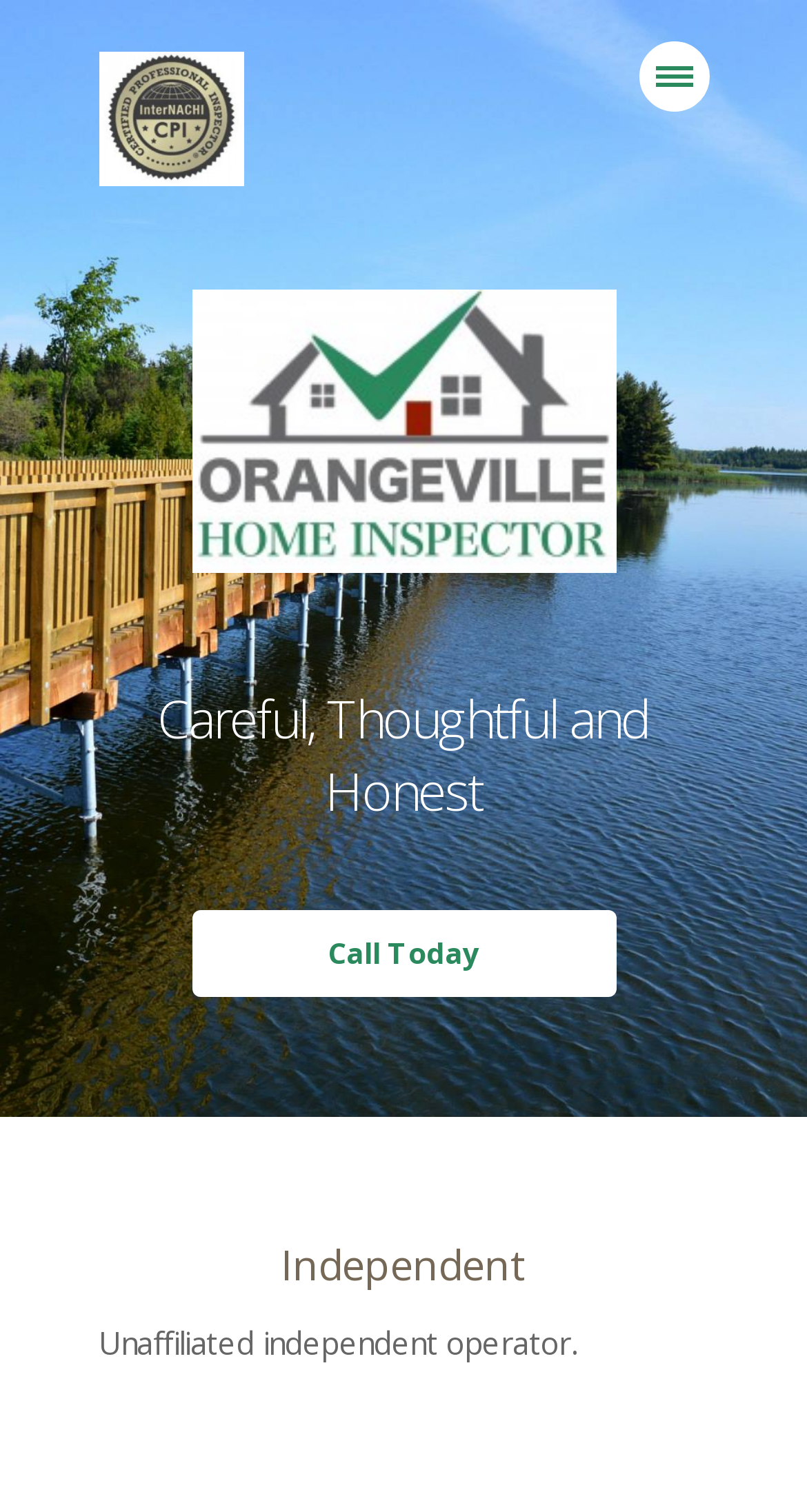Please find and generate the text of the main heading on the webpage.

Careful, Thoughtful and Honest